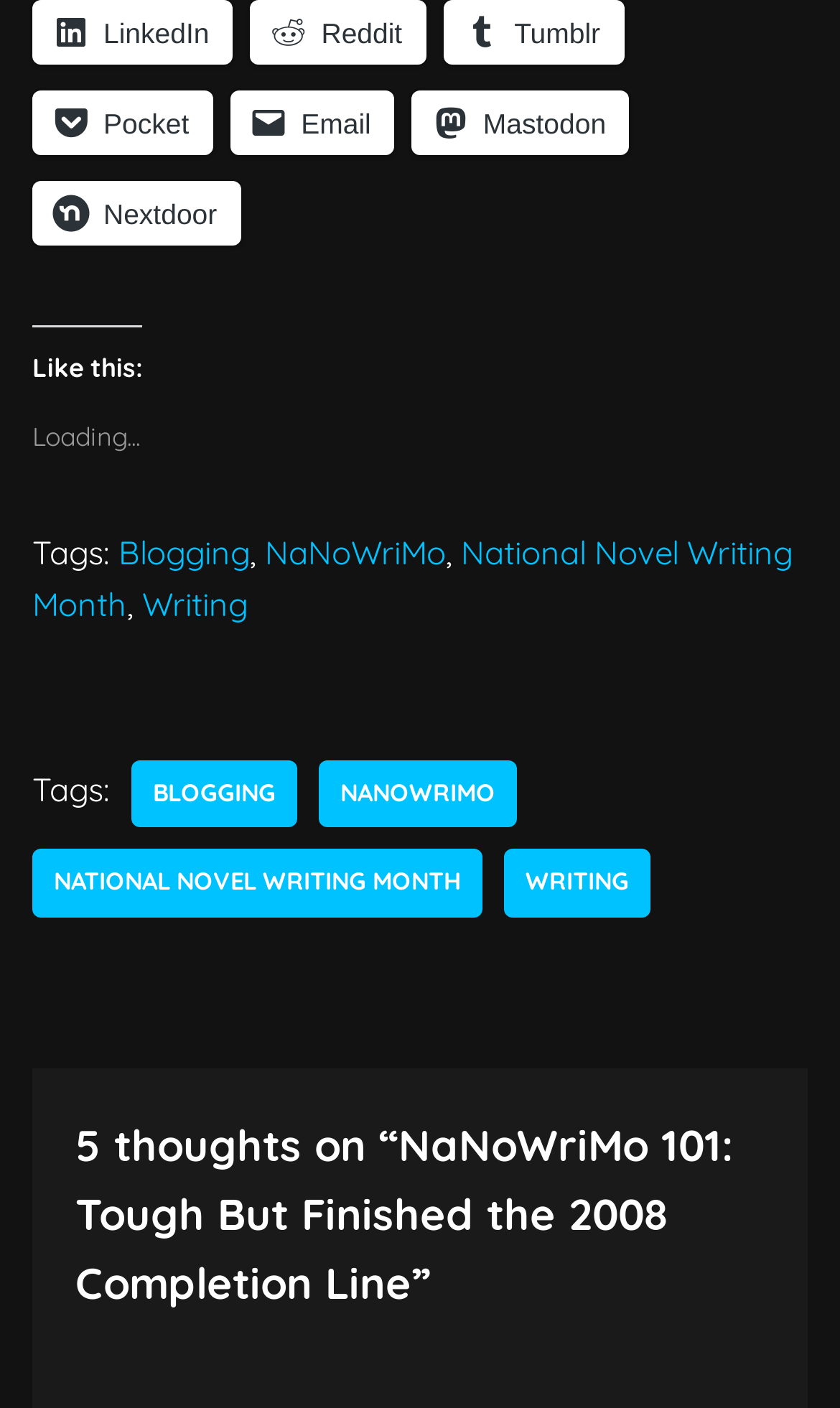Identify the bounding box coordinates of the section that should be clicked to achieve the task described: "Explore the National Novel Writing Month link".

[0.038, 0.378, 0.944, 0.444]